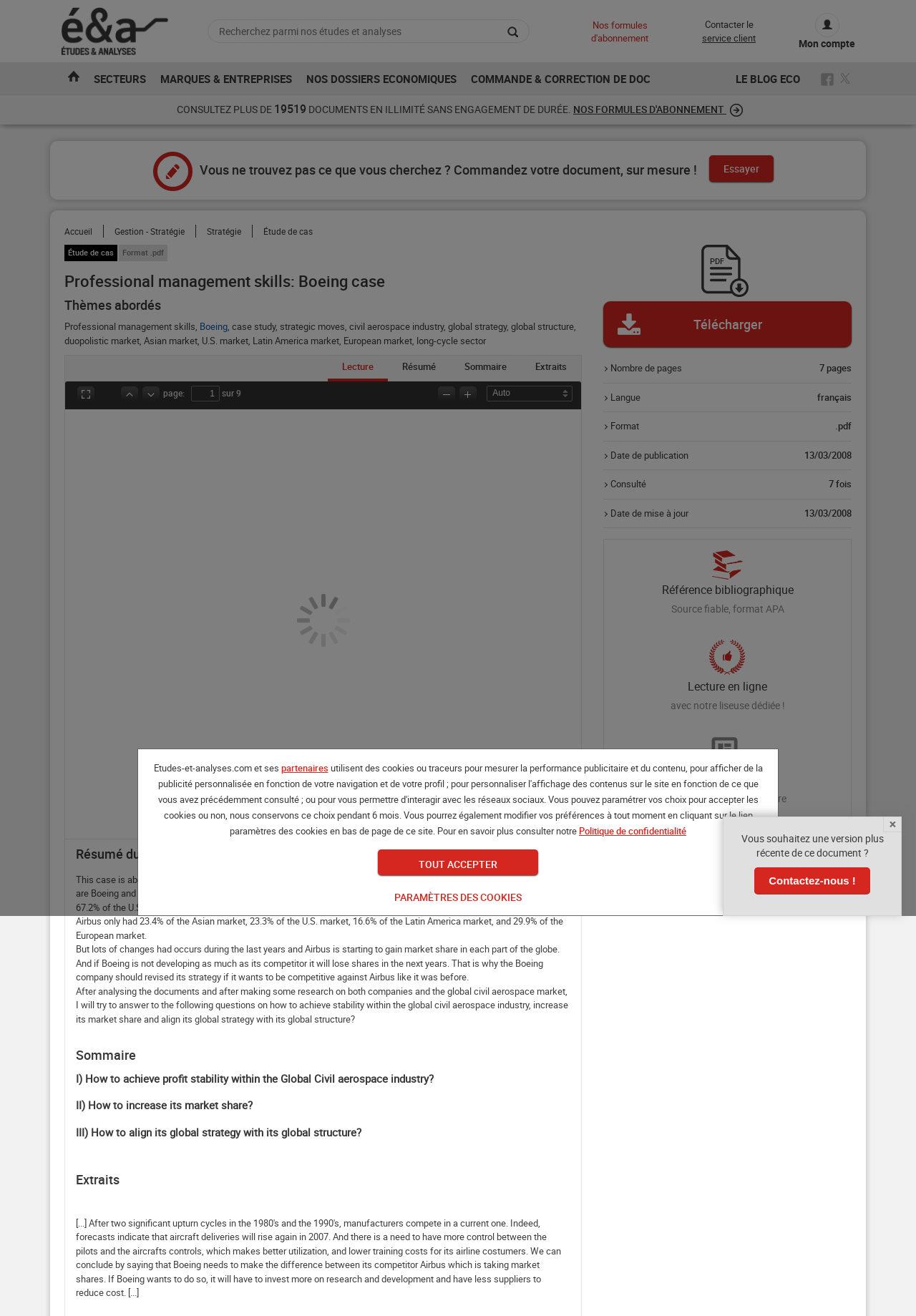Please specify the bounding box coordinates of the region to click in order to perform the following instruction: "Contact the customer service".

[0.766, 0.013, 0.825, 0.033]